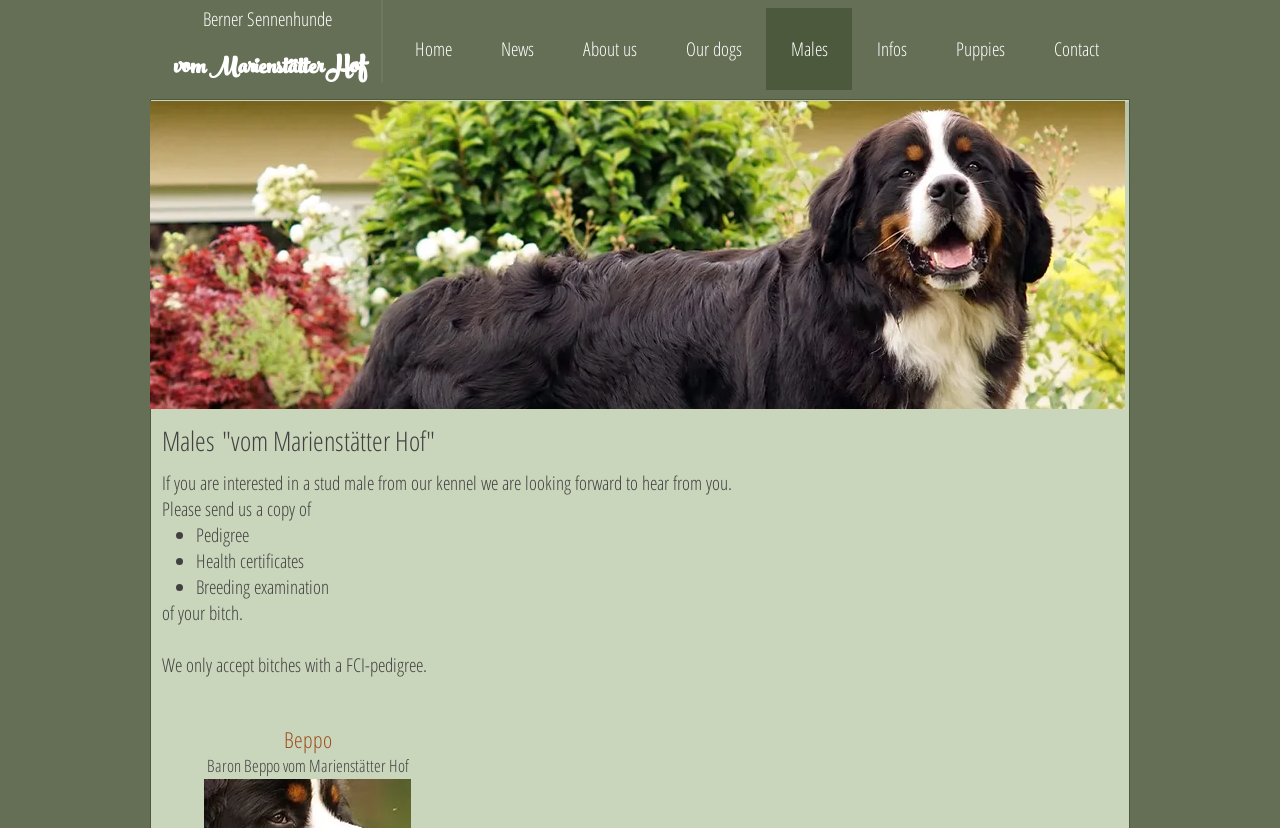Refer to the screenshot and answer the following question in detail:
What is the condition for accepting bitches for breeding?

The webpage states that 'We only accept bitches with a FCI-pedigree', indicating that the kennel only accepts bitches with a pedigree from the FCI (Fédération Cynologique Internationale) for breeding.